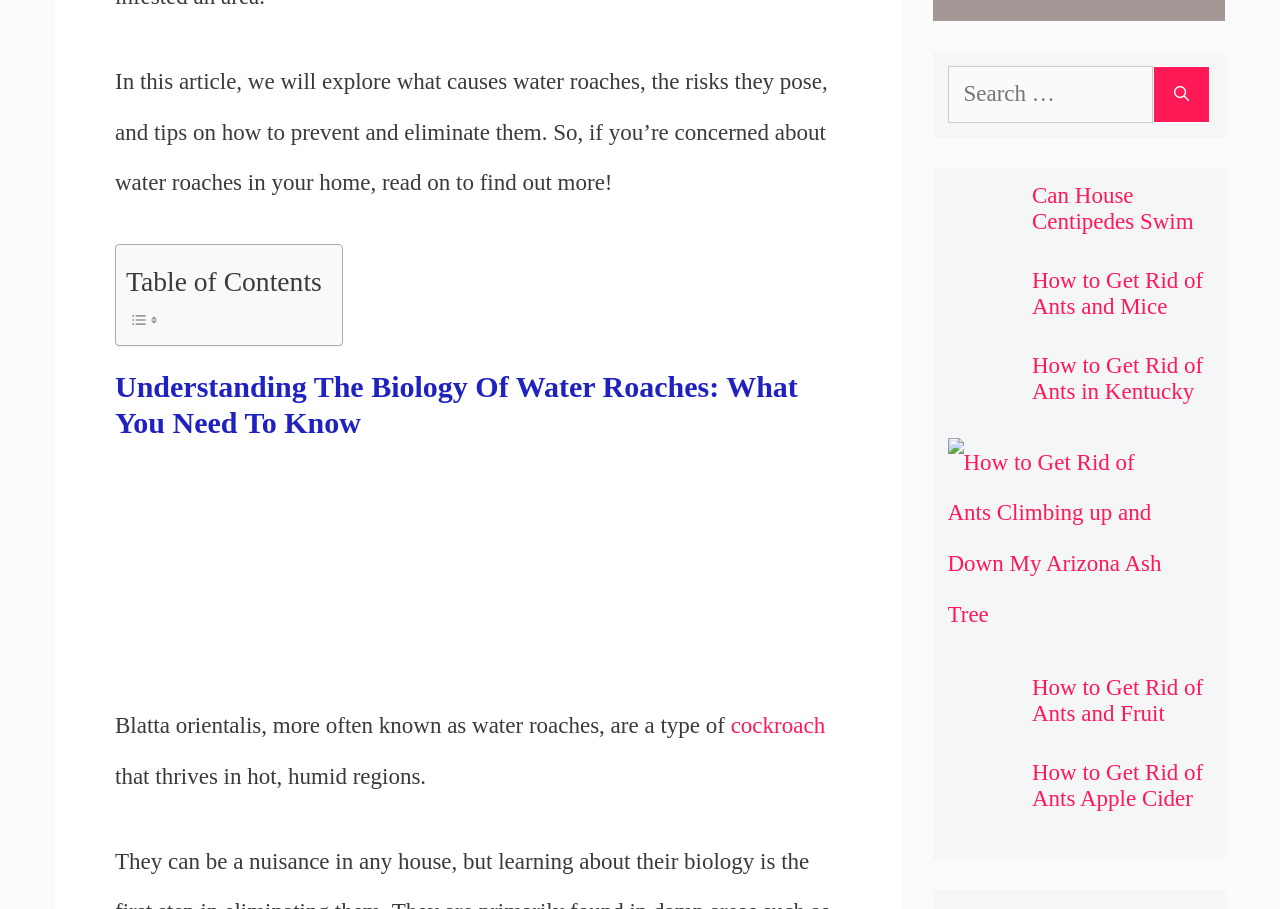Predict the bounding box of the UI element that fits this description: "Enzoic".

None